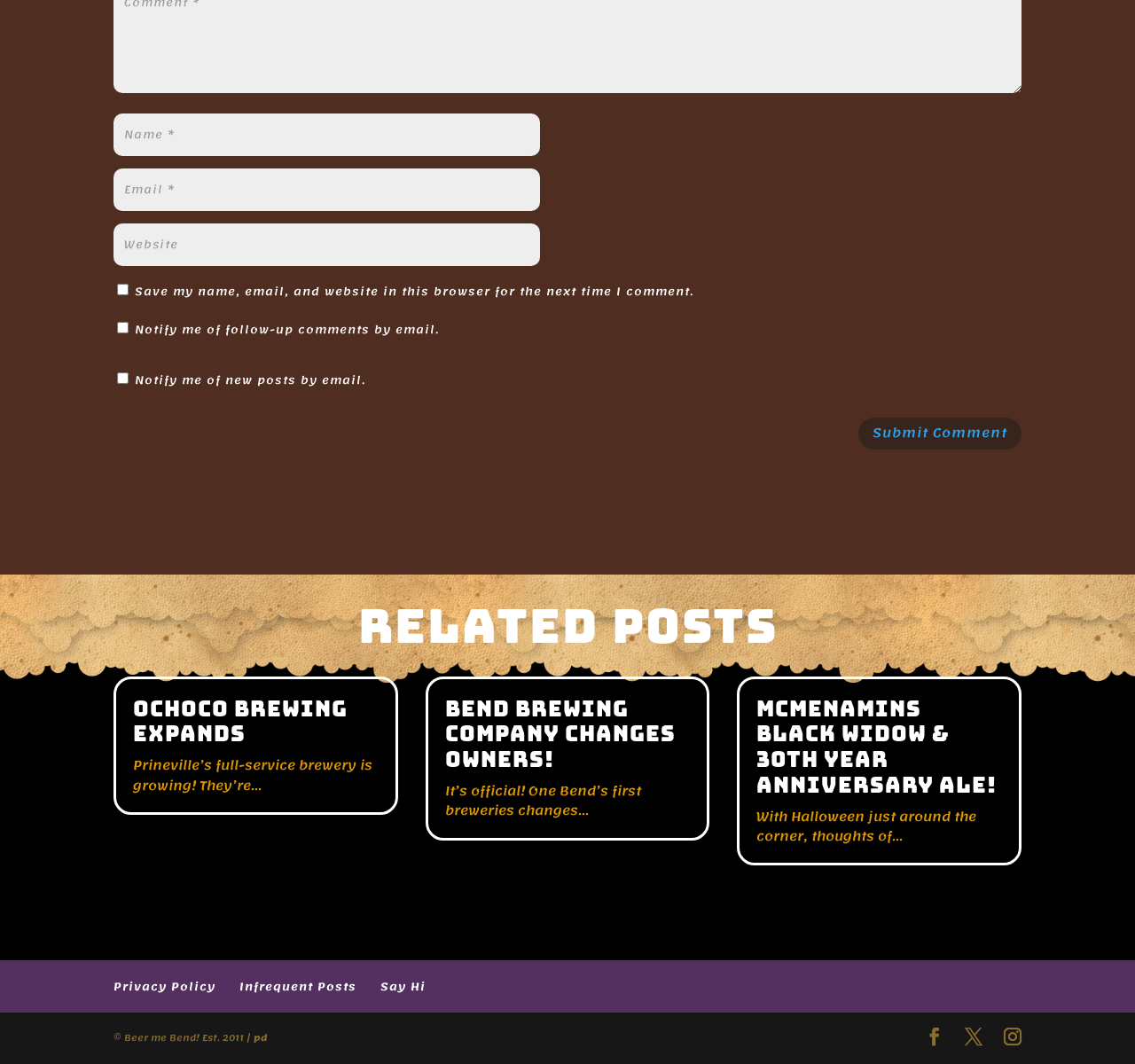What is the copyright information?
Kindly offer a detailed explanation using the data available in the image.

The copyright information is displayed at the bottom of the webpage, stating 'Beer me Bend! Est. 2011 |' followed by a link to 'pd', indicating that the website is owned by Beer me Bend! and was established in 2011.